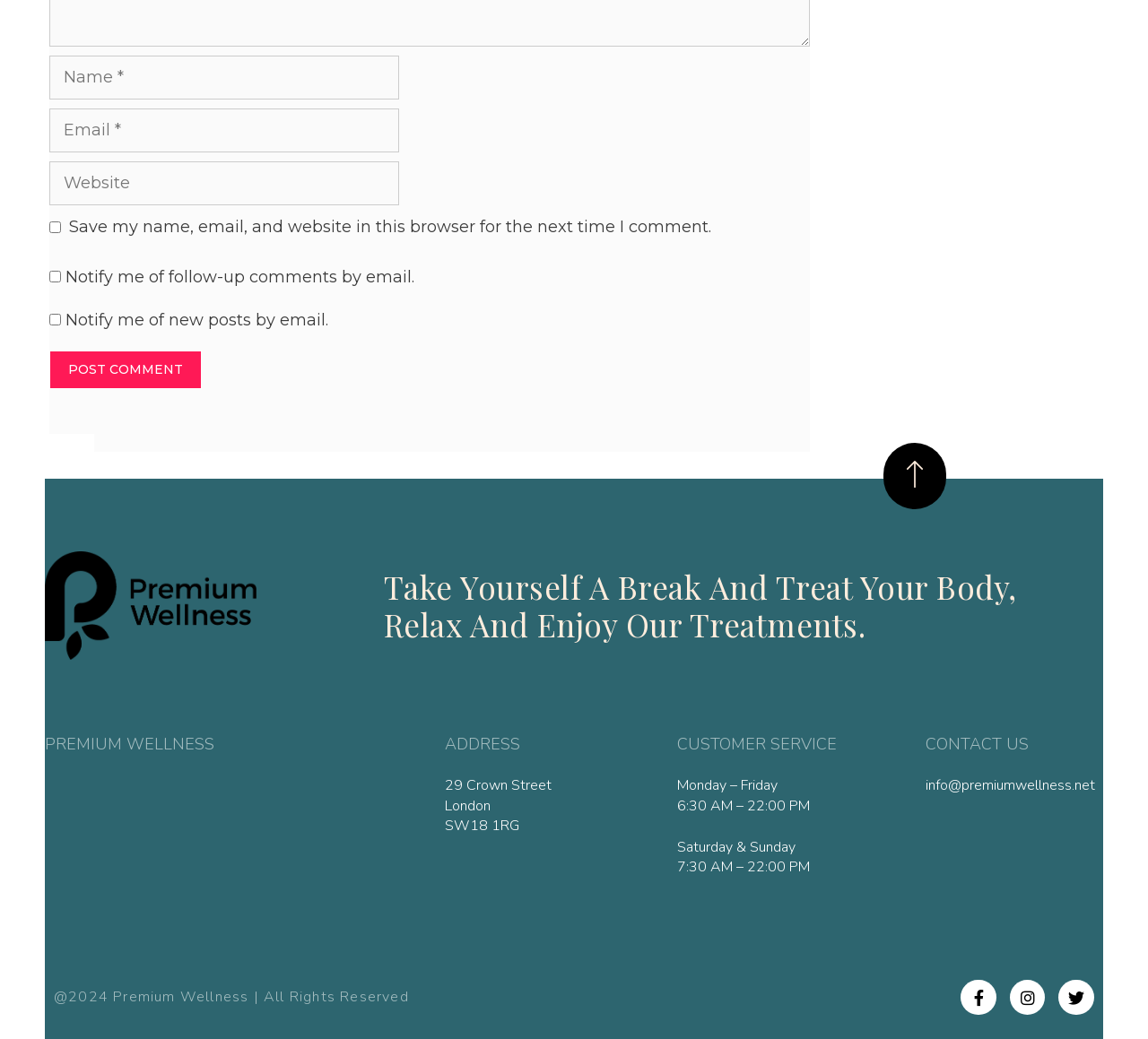Please identify the bounding box coordinates of the element's region that needs to be clicked to fulfill the following instruction: "Click the Post Comment button". The bounding box coordinates should consist of four float numbers between 0 and 1, i.e., [left, top, right, bottom].

[0.043, 0.337, 0.176, 0.374]